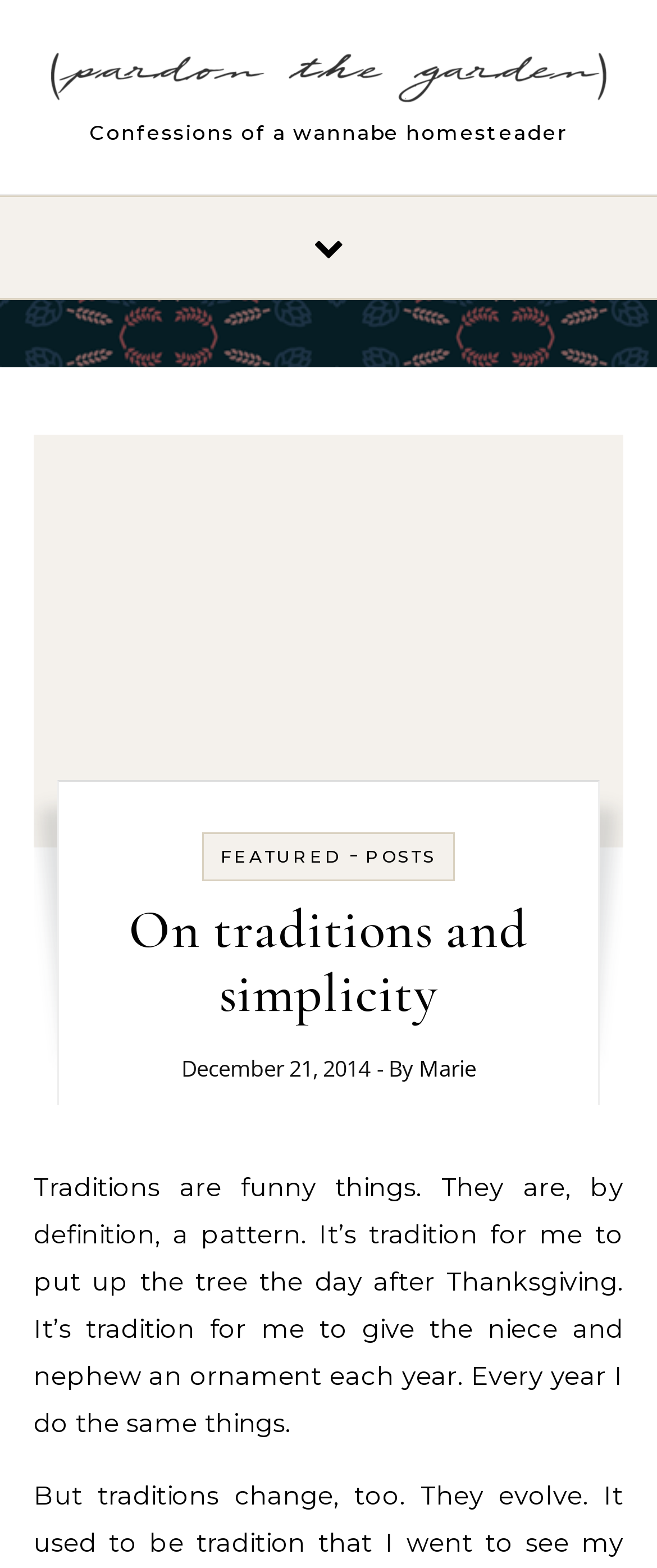What are the categories of the blog?
Give a one-word or short phrase answer based on the image.

FEATURED, POSTS